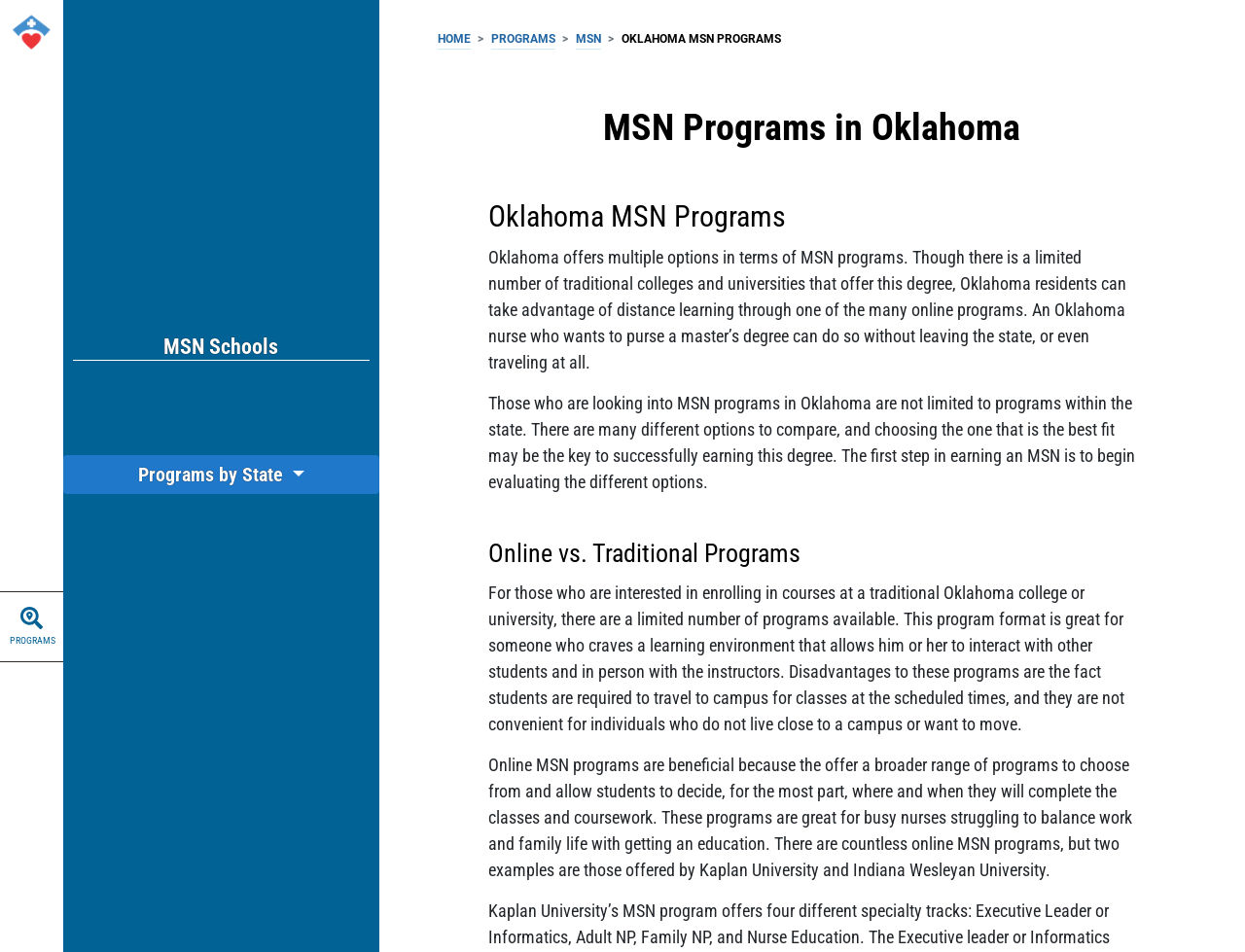Determine the bounding box coordinates for the UI element matching this description: "Programs by State".

[0.051, 0.478, 0.304, 0.519]